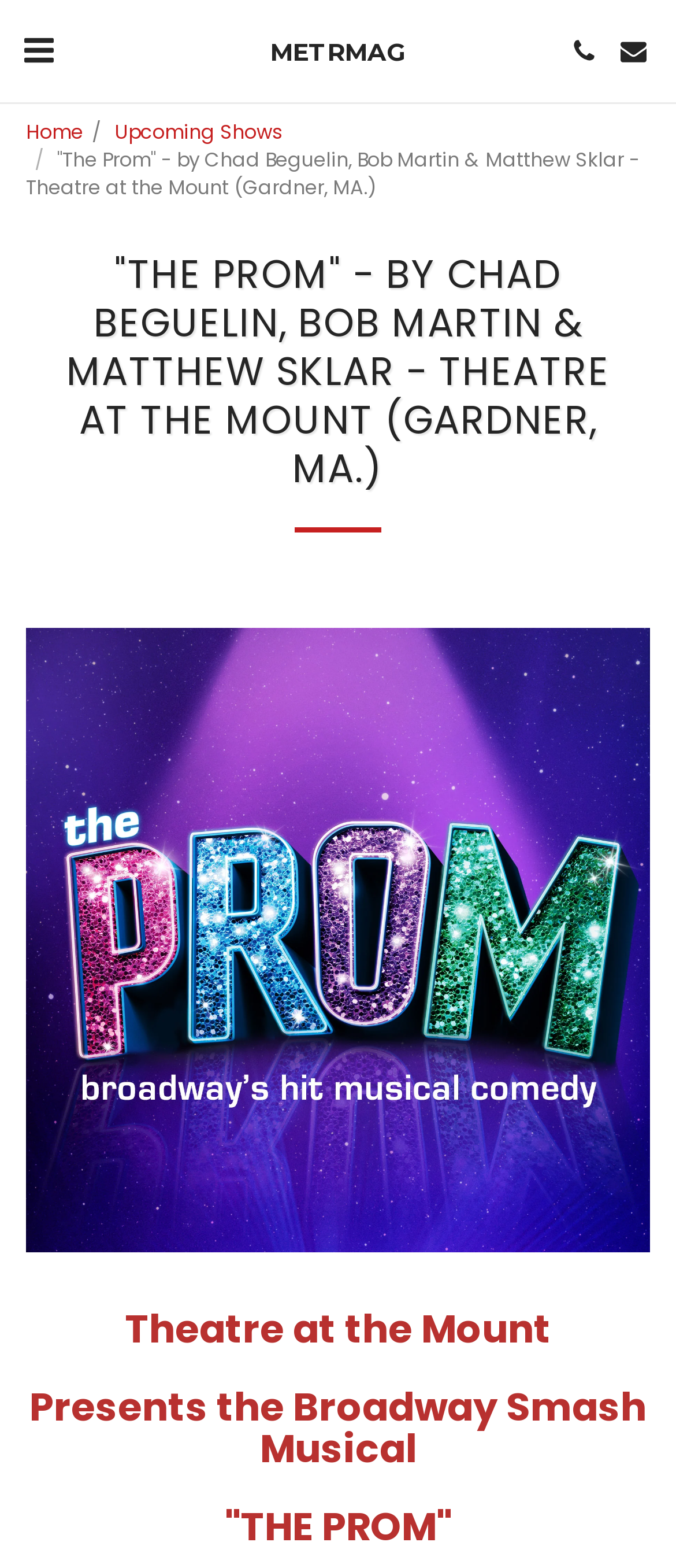Provide the bounding box coordinates for the area that should be clicked to complete the instruction: "View Upcoming Shows".

[0.169, 0.075, 0.421, 0.093]